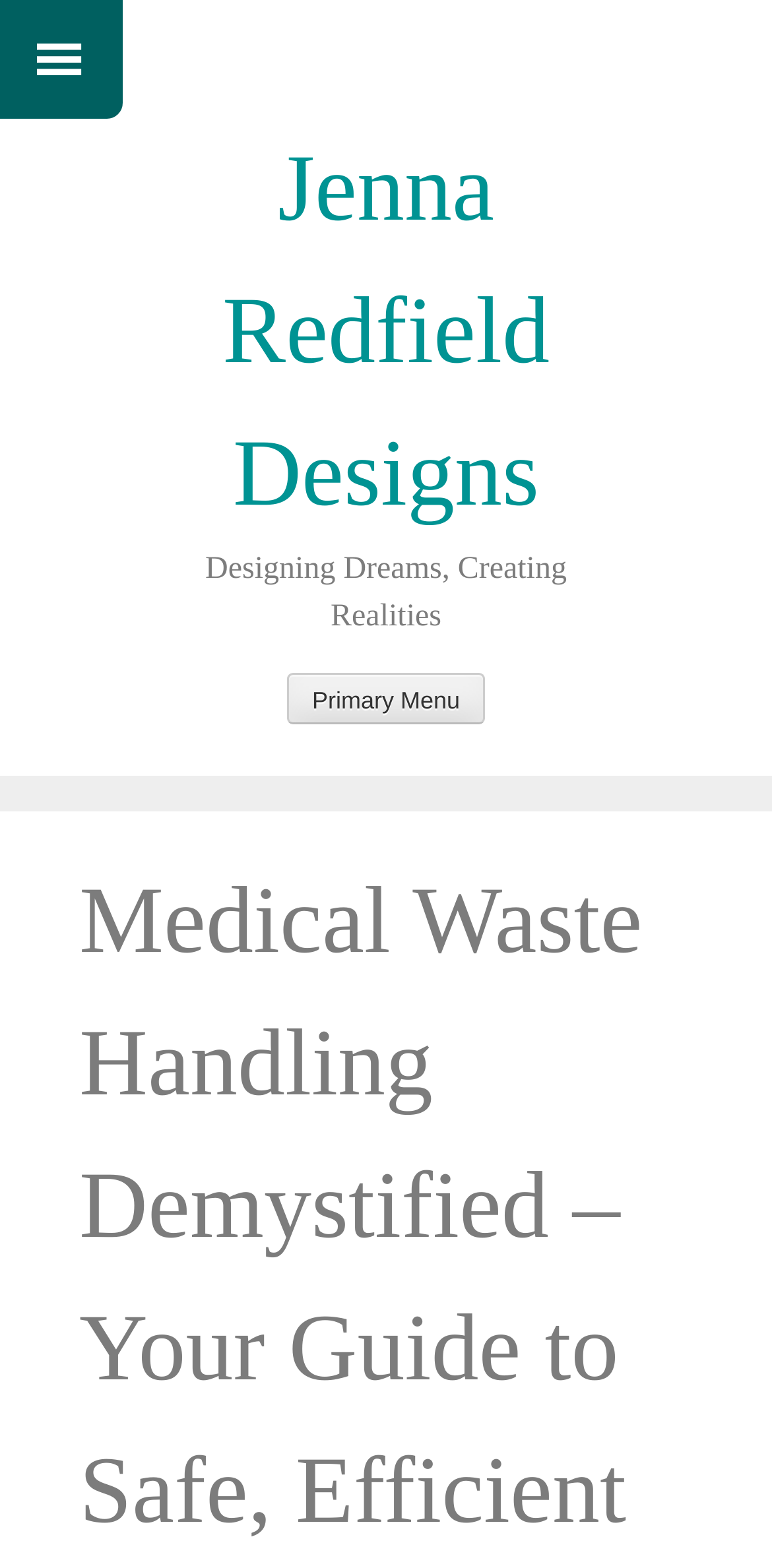Can you find and provide the title of the webpage?

Jenna Redfield Designs